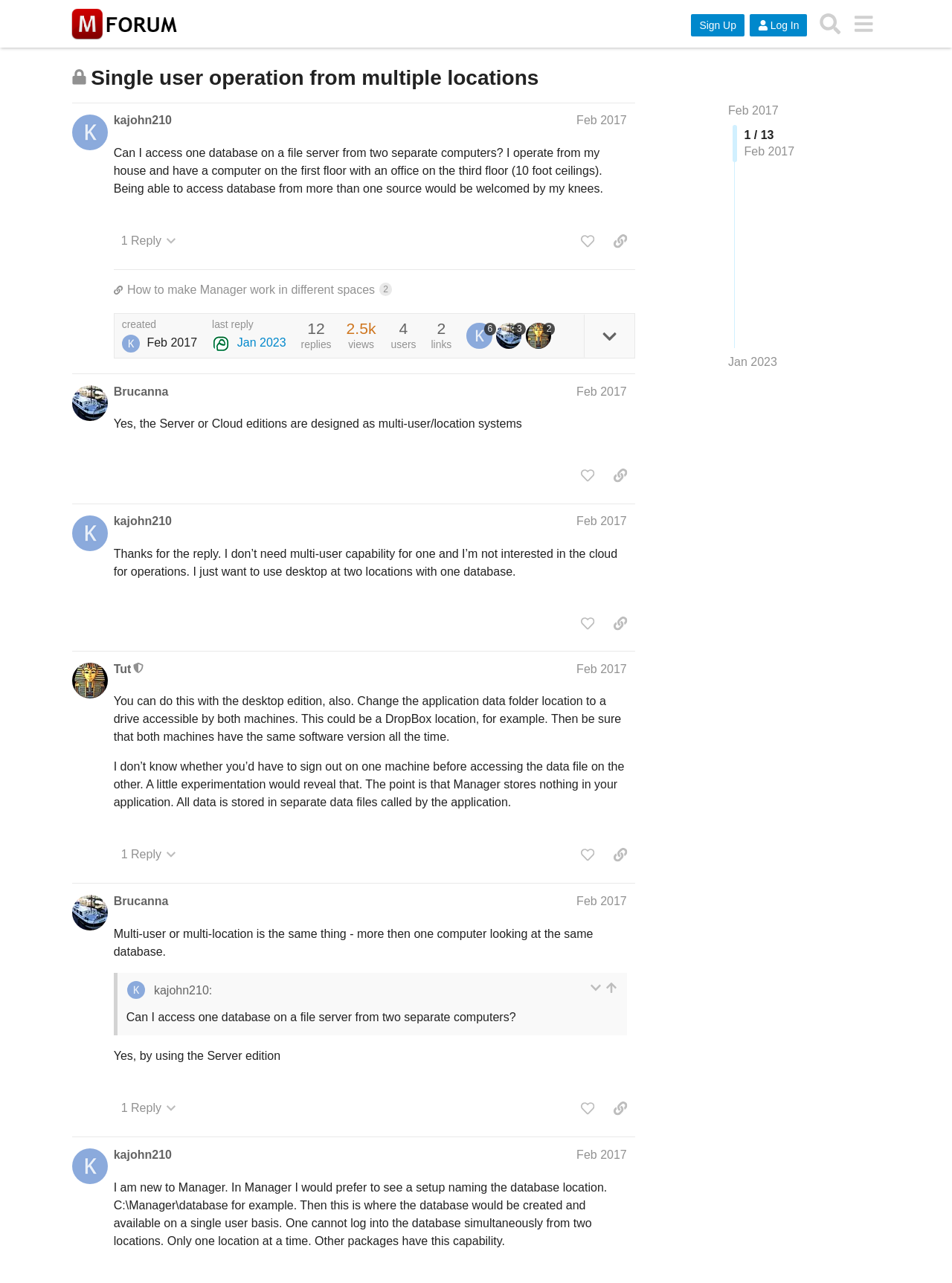What is the username of the moderator?
Using the image as a reference, give an elaborate response to the question.

I found the heading 'Tut This user is a moderator Feb 2017' which indicates that the username of the moderator is Tut.